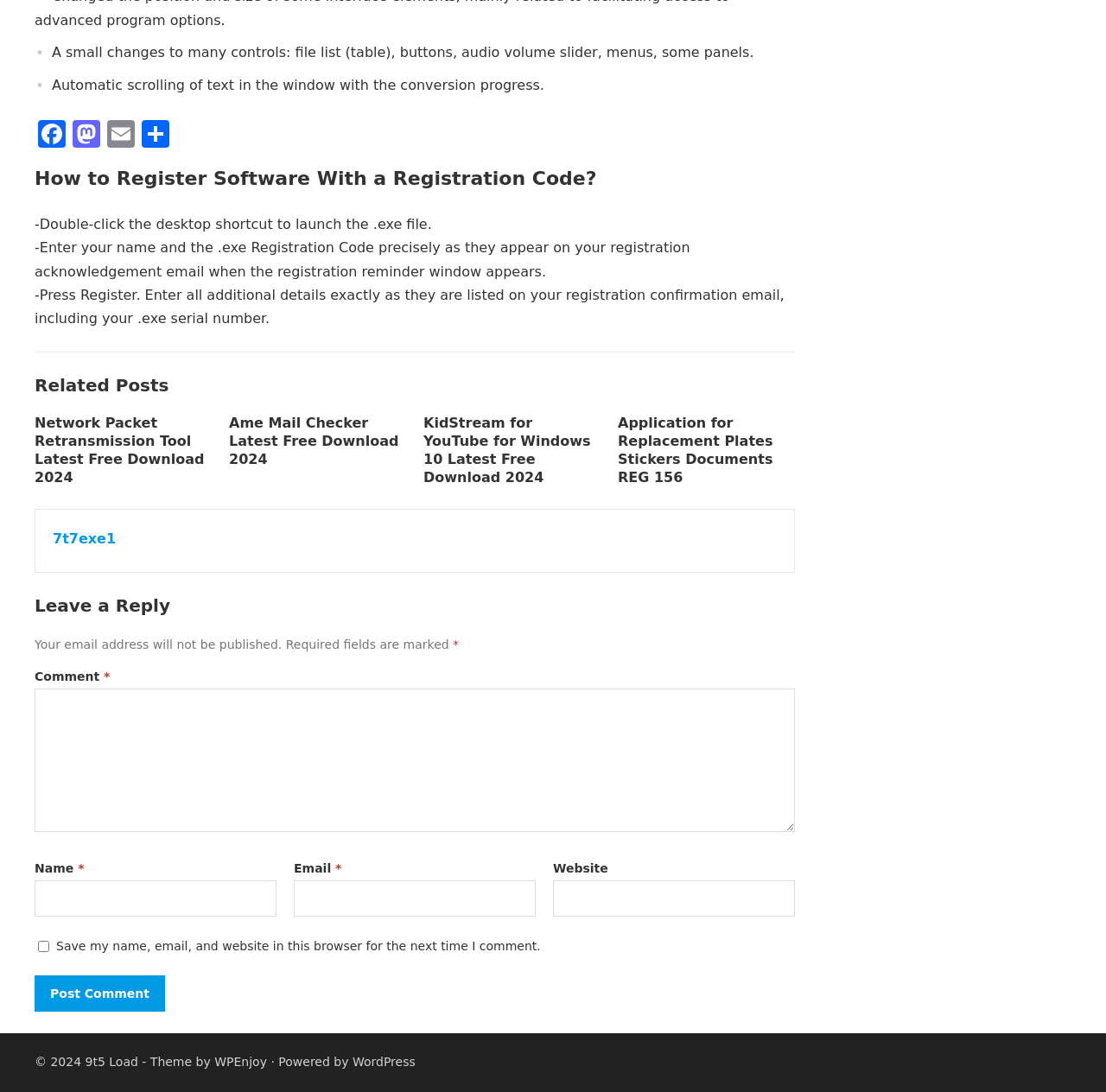Determine the bounding box coordinates for the area that should be clicked to carry out the following instruction: "Click the Facebook link".

[0.031, 0.11, 0.062, 0.139]